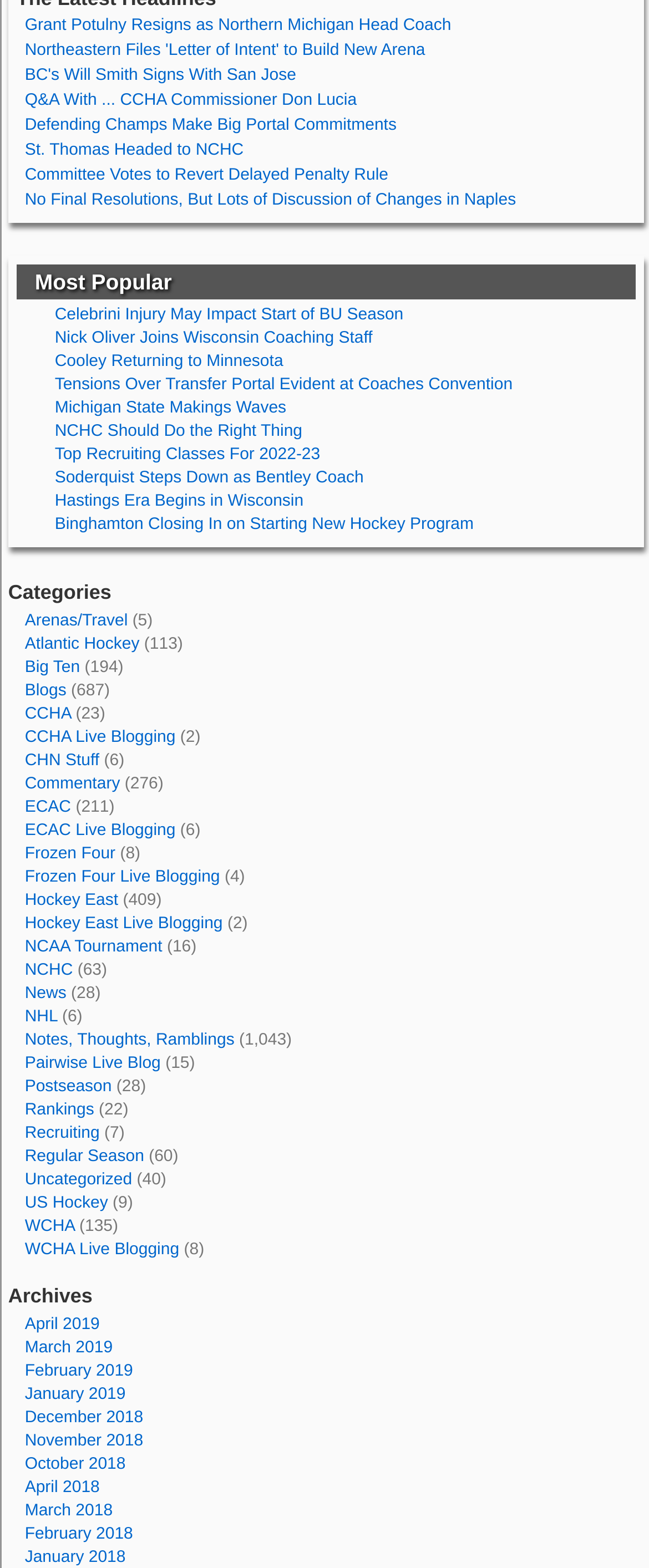Please find the bounding box coordinates of the element that needs to be clicked to perform the following instruction: "Click on the 'Grant Potulny Resigns as Northern Michigan Head Coach' news link". The bounding box coordinates should be four float numbers between 0 and 1, represented as [left, top, right, bottom].

[0.038, 0.01, 0.695, 0.022]